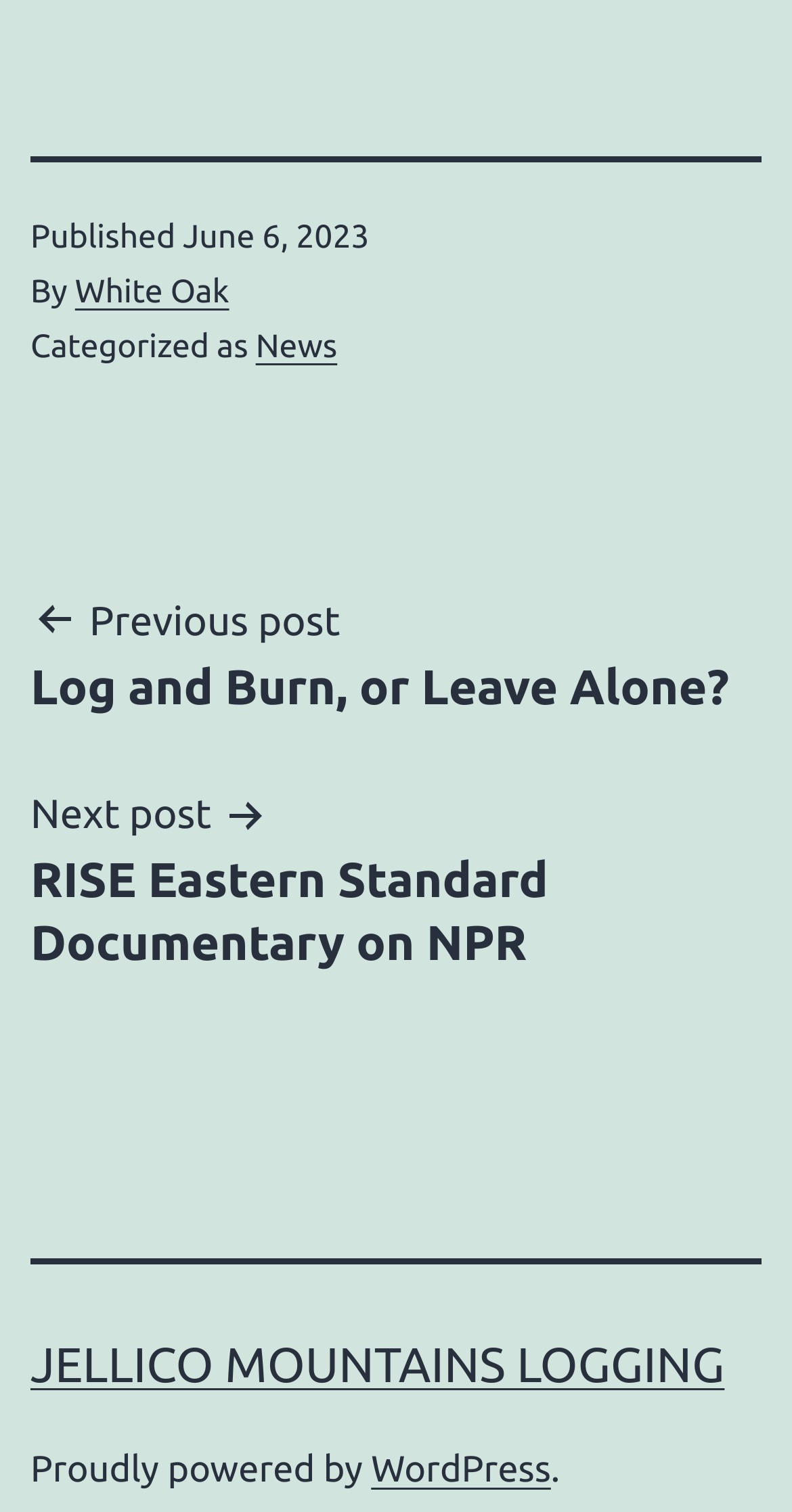Provide a single word or phrase answer to the question: 
What is the category of the post?

News